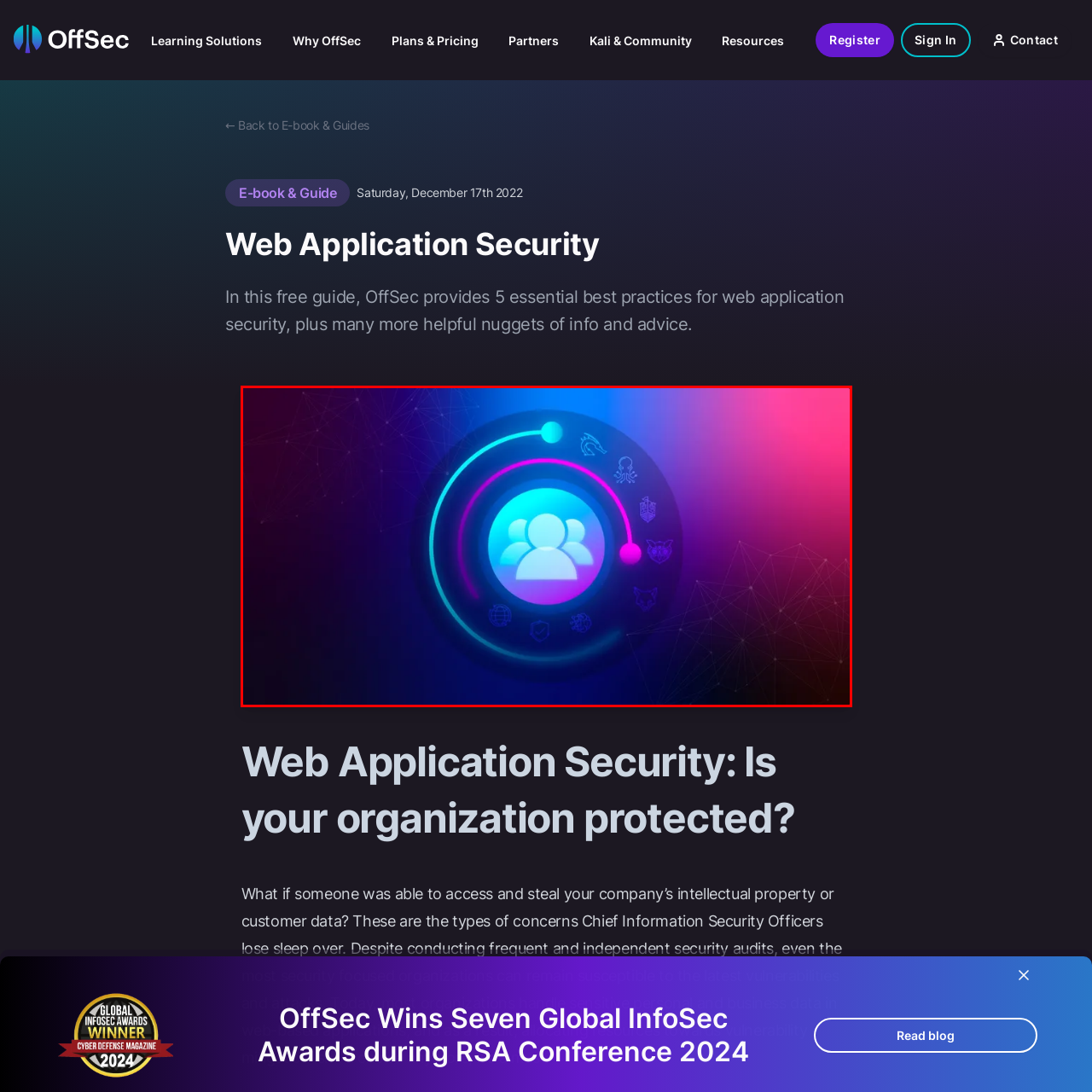Study the image surrounded by the red bounding box and respond as thoroughly as possible to the following question, using the image for reference: What colors are used in the concentric circles?

The concentric circles surrounding the central icon are described as having dynamic shades of blue, purple, and pink, which gives the interface a modern and tech-forward design.